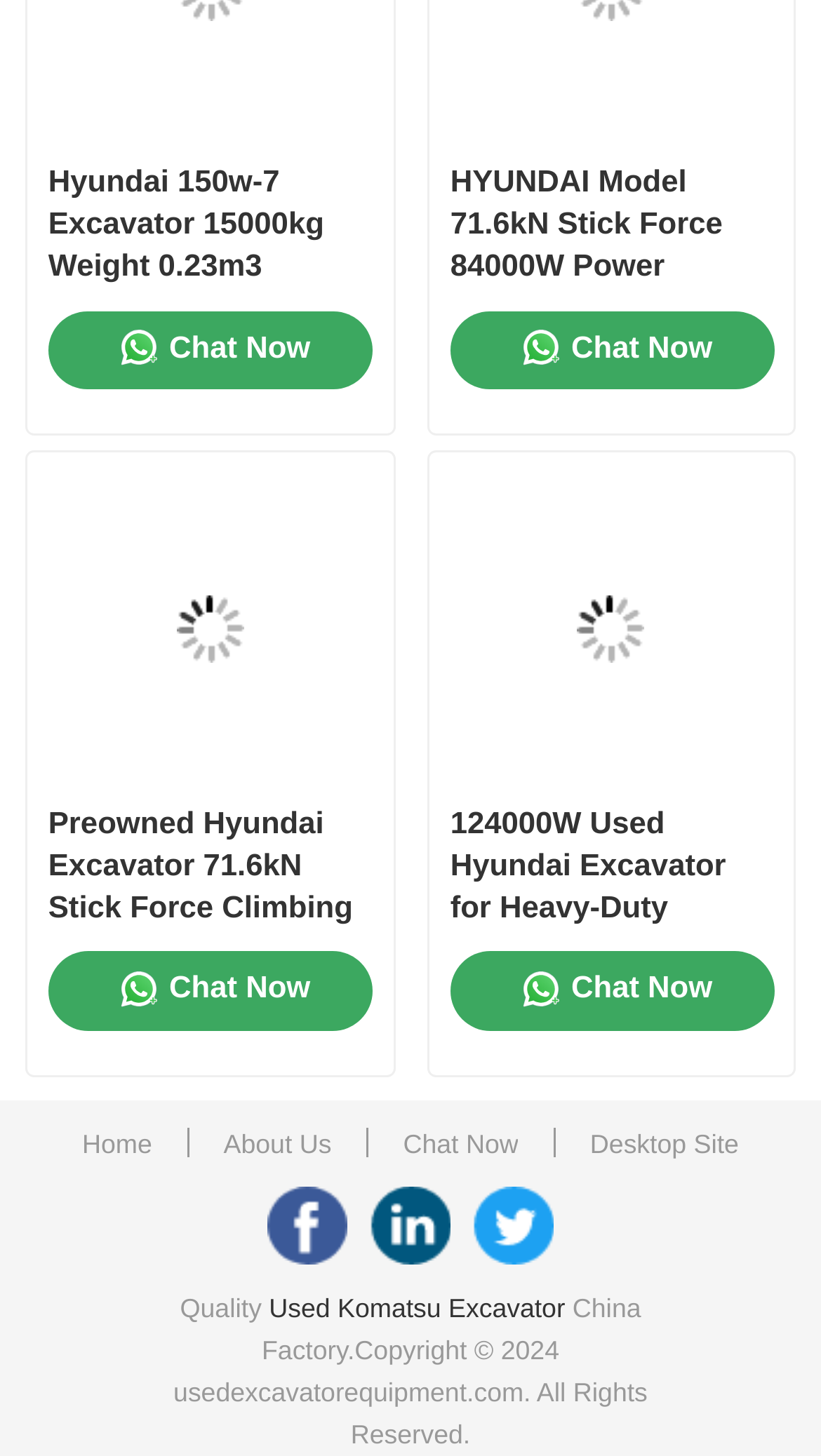Please locate the bounding box coordinates of the element's region that needs to be clicked to follow the instruction: "Click on the 'Home' link". The bounding box coordinates should be provided as four float numbers between 0 and 1, i.e., [left, top, right, bottom].

[0.08, 0.108, 0.92, 0.187]